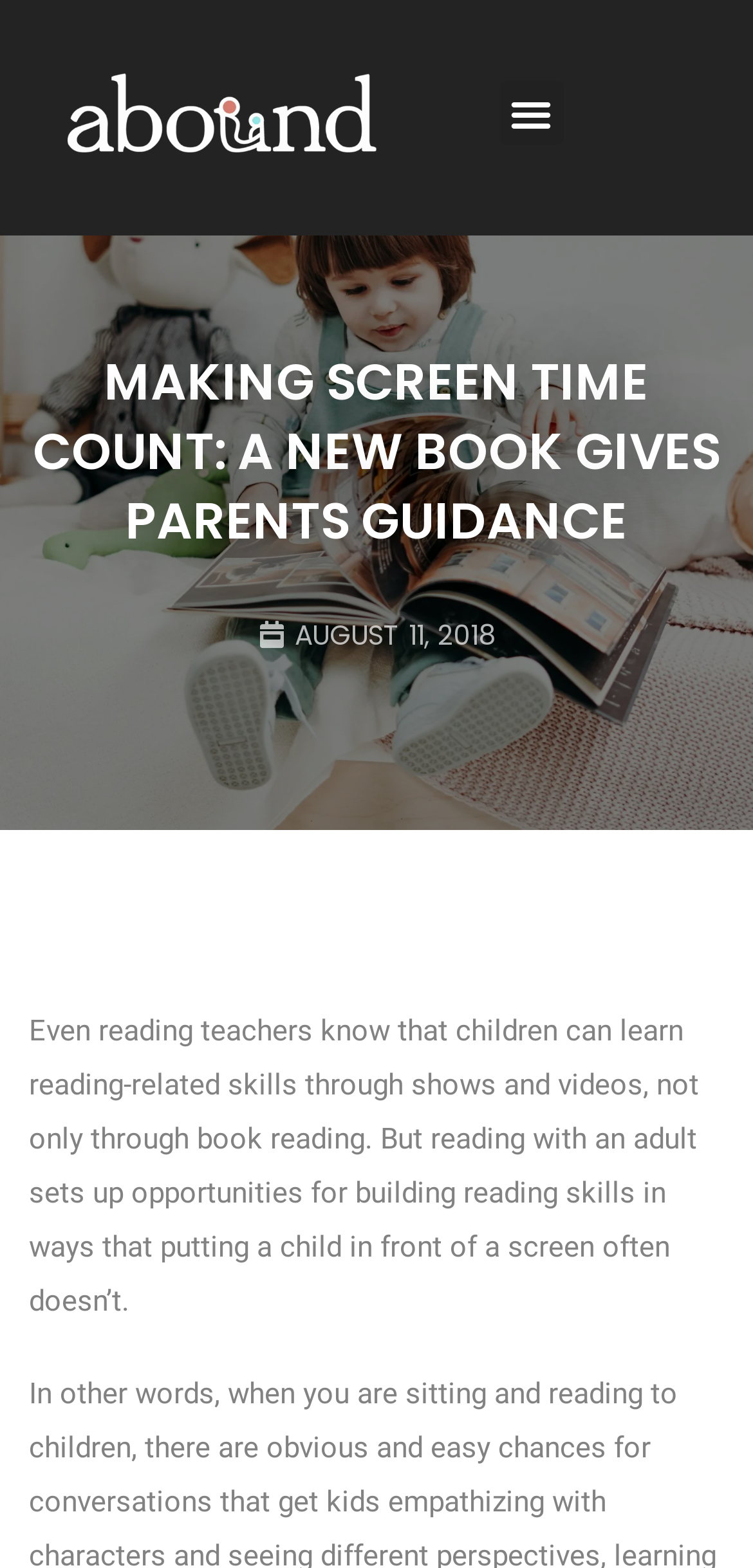What is the main idea of the webpage?
Examine the image and give a concise answer in one word or a short phrase.

A new book on screen time